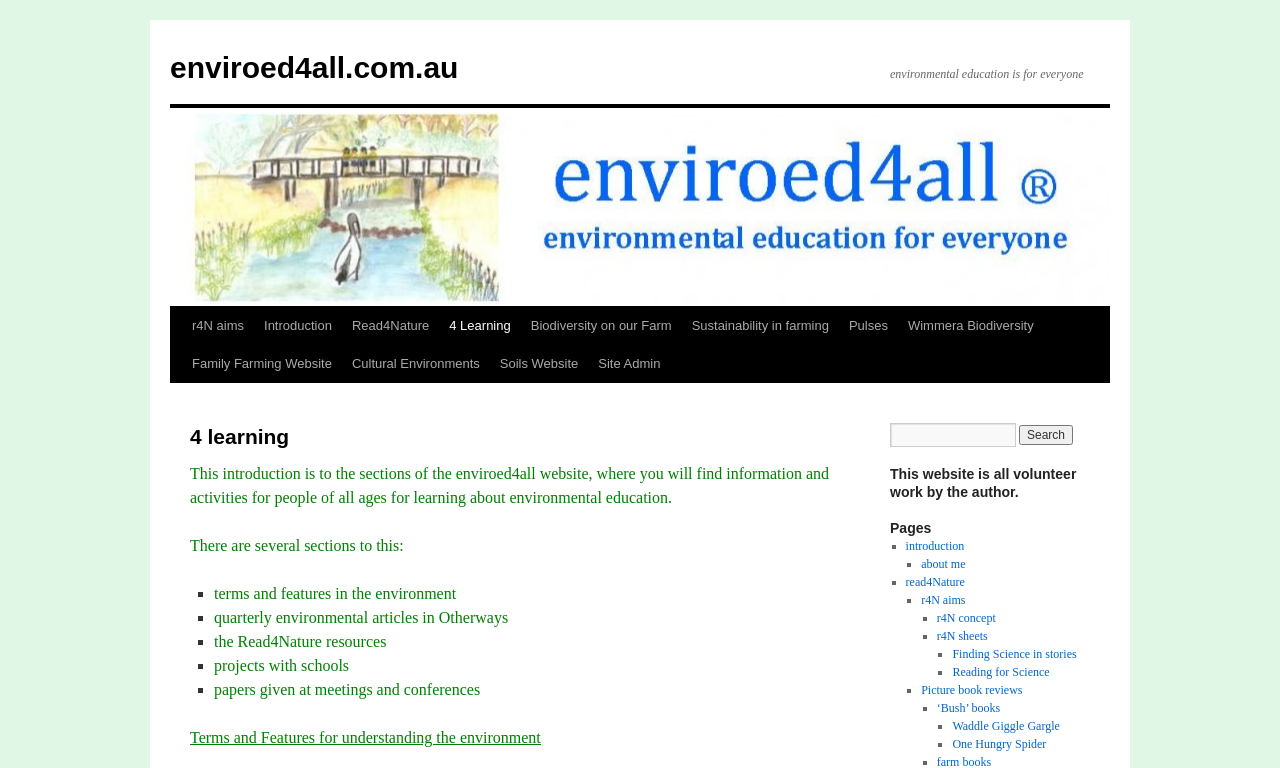What are the topics covered in the 'Otherways' articles?
With the help of the image, please provide a detailed response to the question.

According to the static text 'quarterly environmental articles in Otherways', it can be inferred that the 'Otherways' articles cover environmental topics, but the specific topics are not specified.